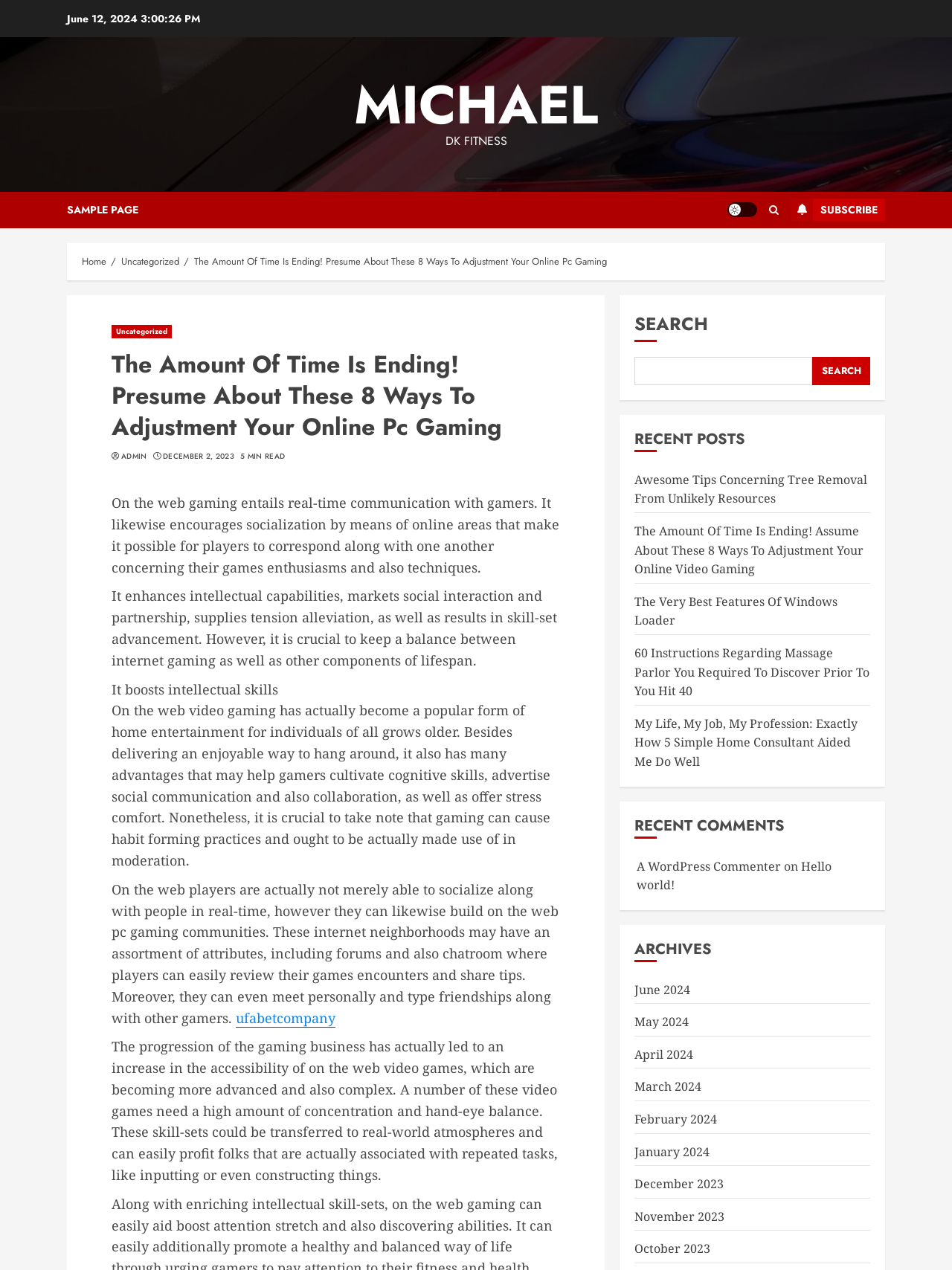What is the date of the current post?
Using the visual information, answer the question in a single word or phrase.

June 12, 2024